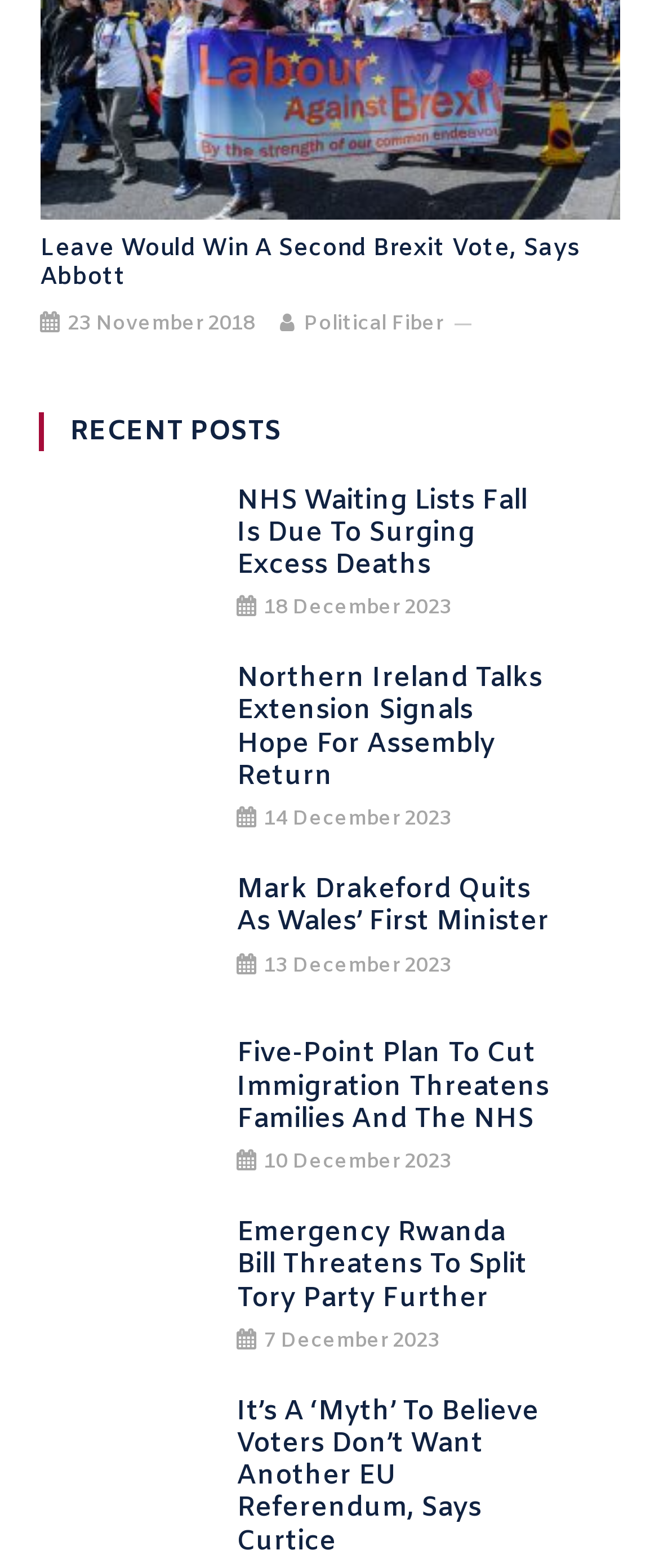How many links are there in the 'RECENT POSTS' section?
Give a one-word or short-phrase answer derived from the screenshot.

6